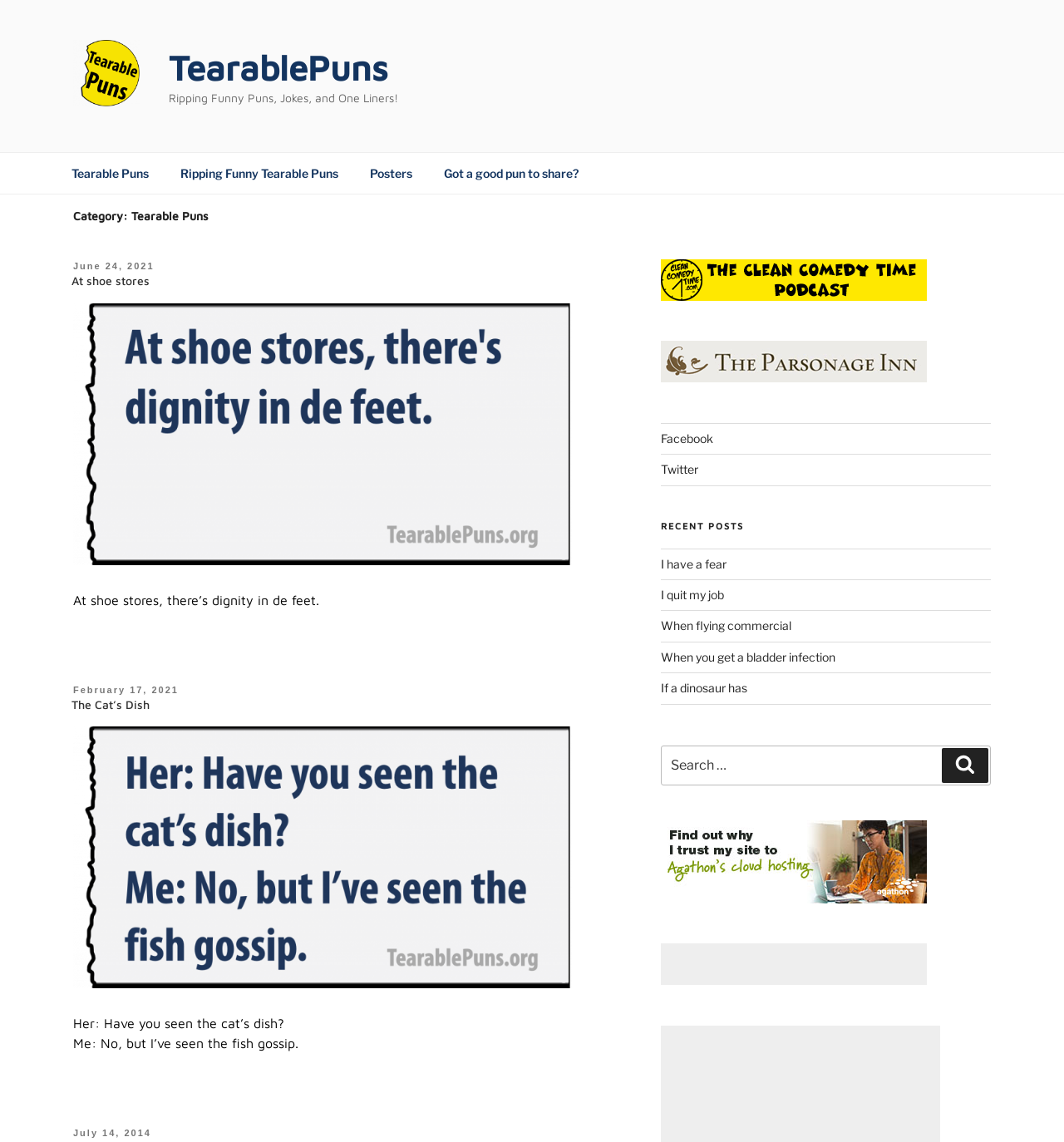What is the category of the first article?
Please provide a comprehensive answer based on the contents of the image.

The first article on the webpage has a heading 'Category: Tearable Puns', which indicates that the article belongs to the category of tearable puns.